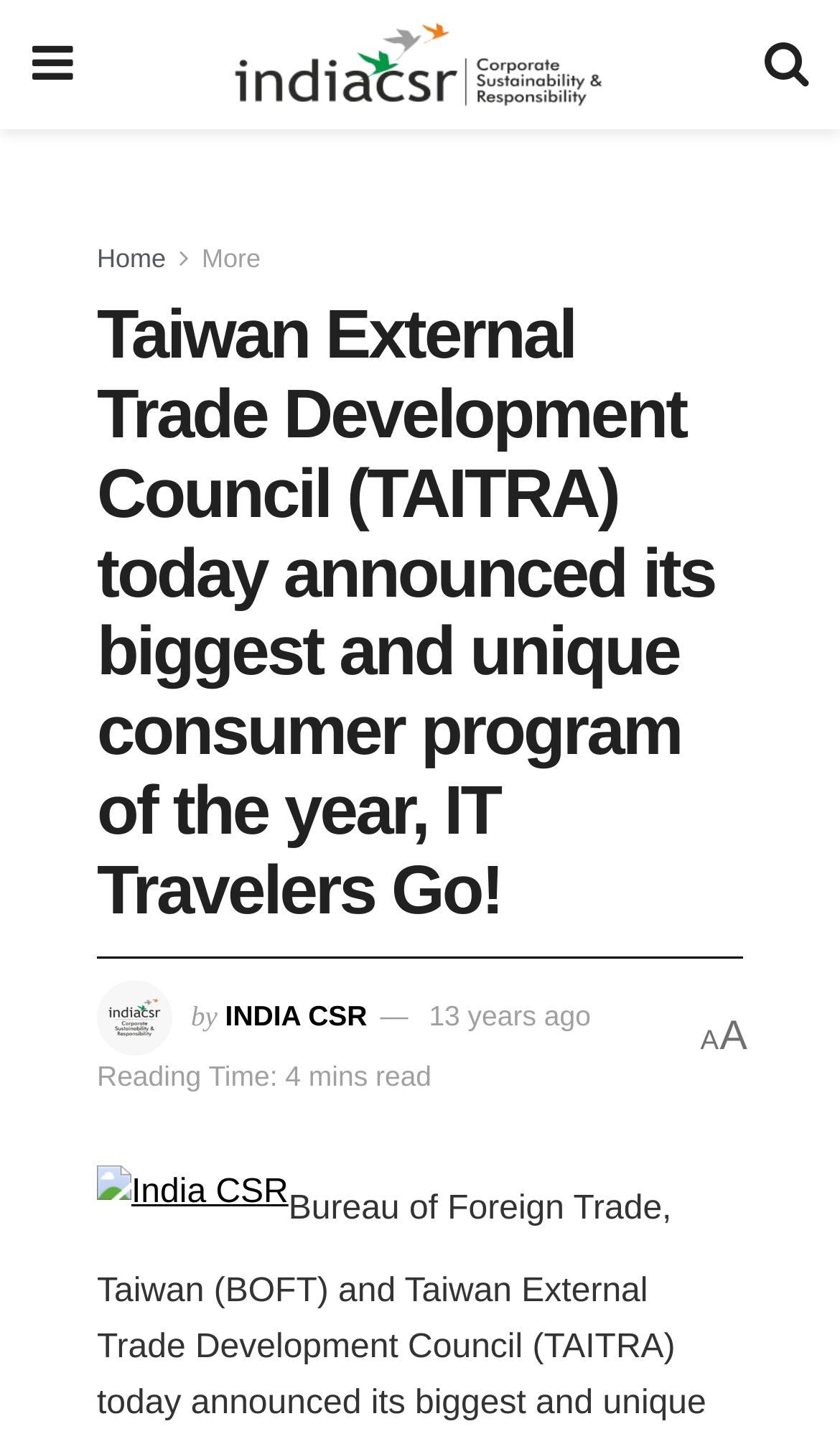Extract the bounding box coordinates for the HTML element that matches this description: "13 years ago". The coordinates should be four float numbers between 0 and 1, i.e., [left, top, right, bottom].

[0.511, 0.698, 0.703, 0.72]